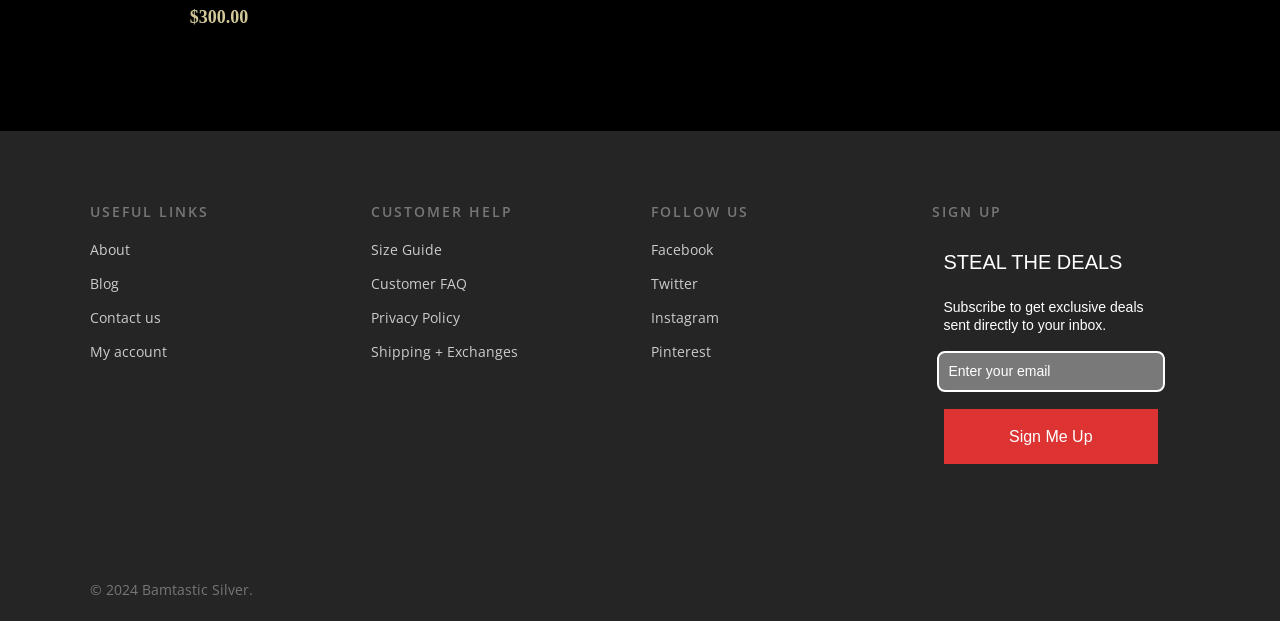Respond to the question below with a single word or phrase:
What is required to sign up?

Email